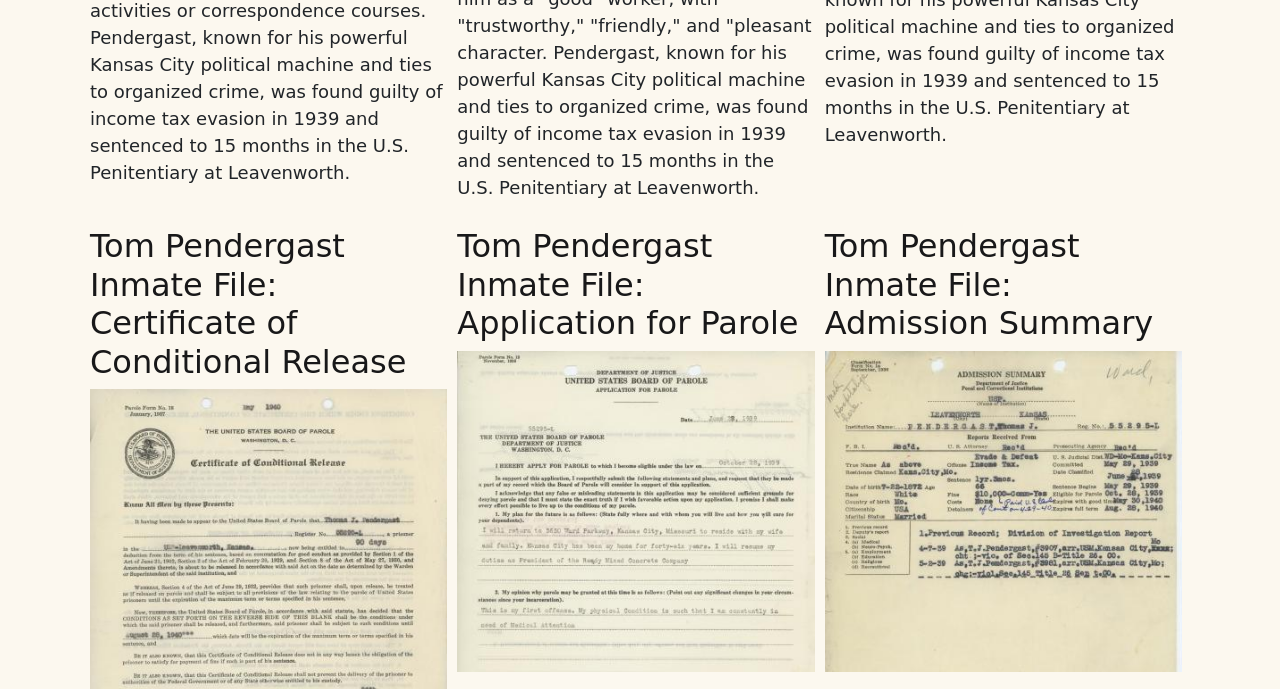What is the purpose of the images on the webpage?
Please elaborate on the answer to the question with detailed information.

The images on the webpage are located below each heading and have the same name as the corresponding document. It can be inferred that the images are meant to represent the documents, possibly as thumbnails or previews.